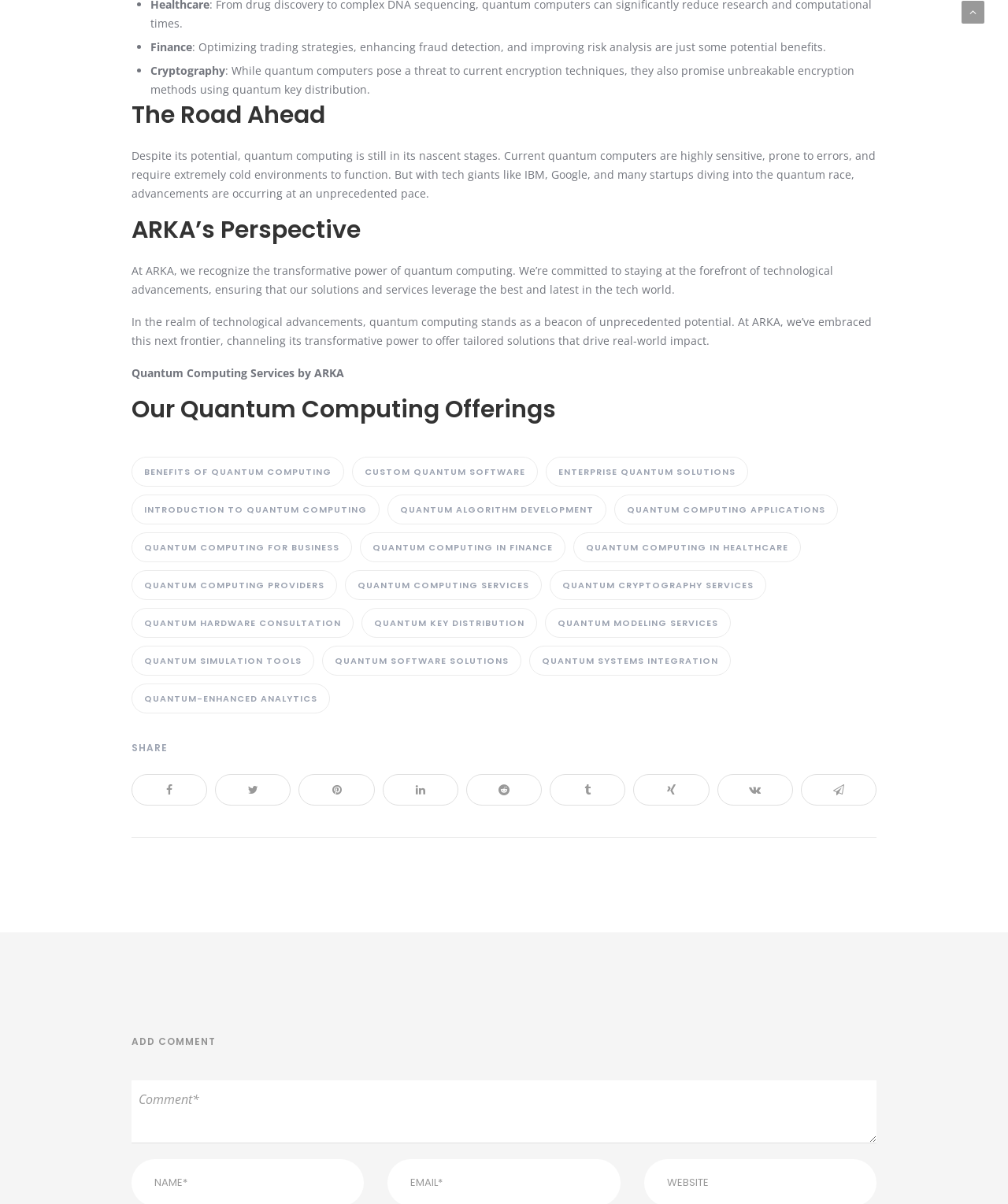Answer in one word or a short phrase: 
What is ARKA's perspective on quantum computing?

Staying at the forefront